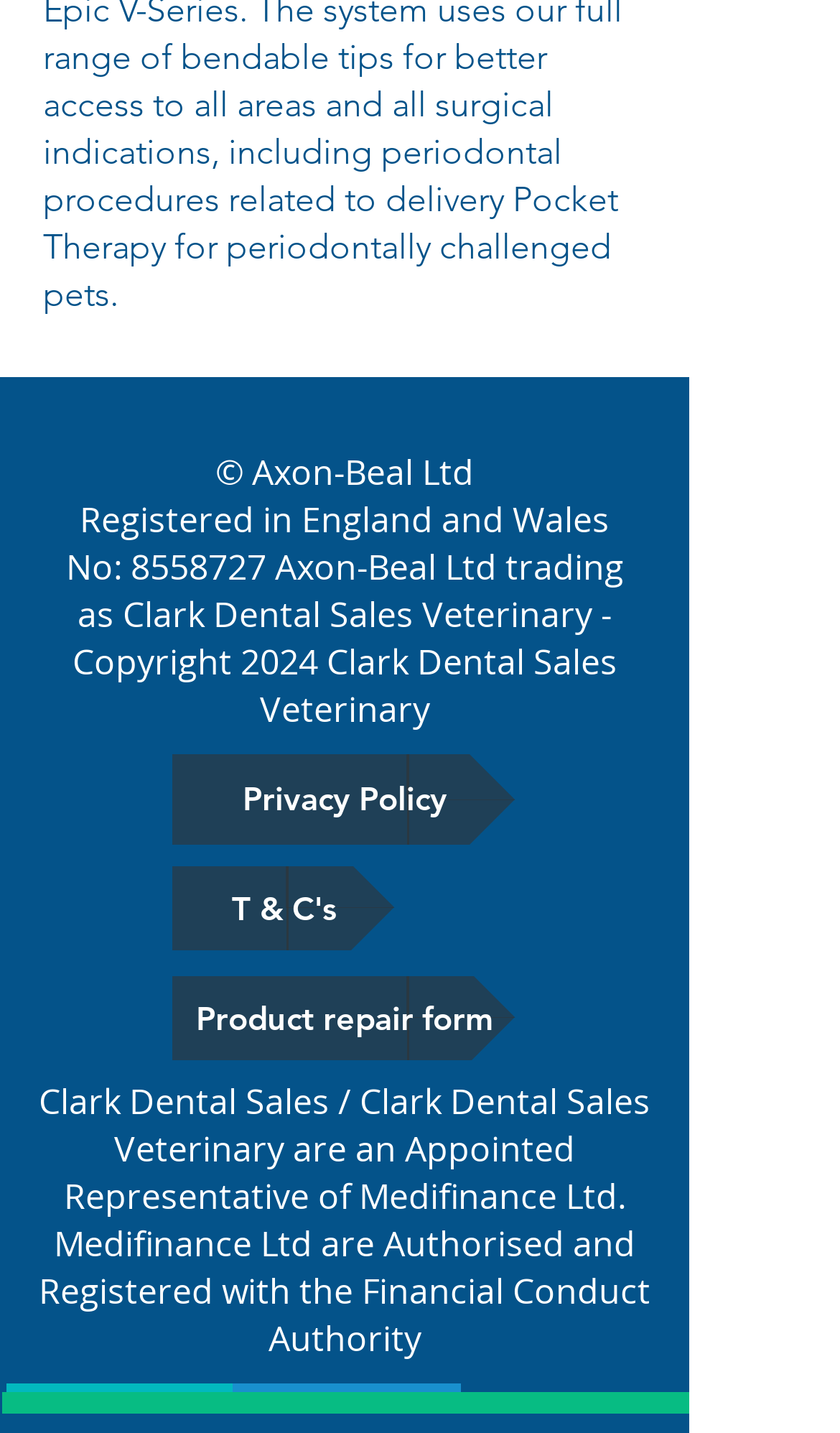What is the name of the company?
Based on the image content, provide your answer in one word or a short phrase.

Axon-Beal Ltd